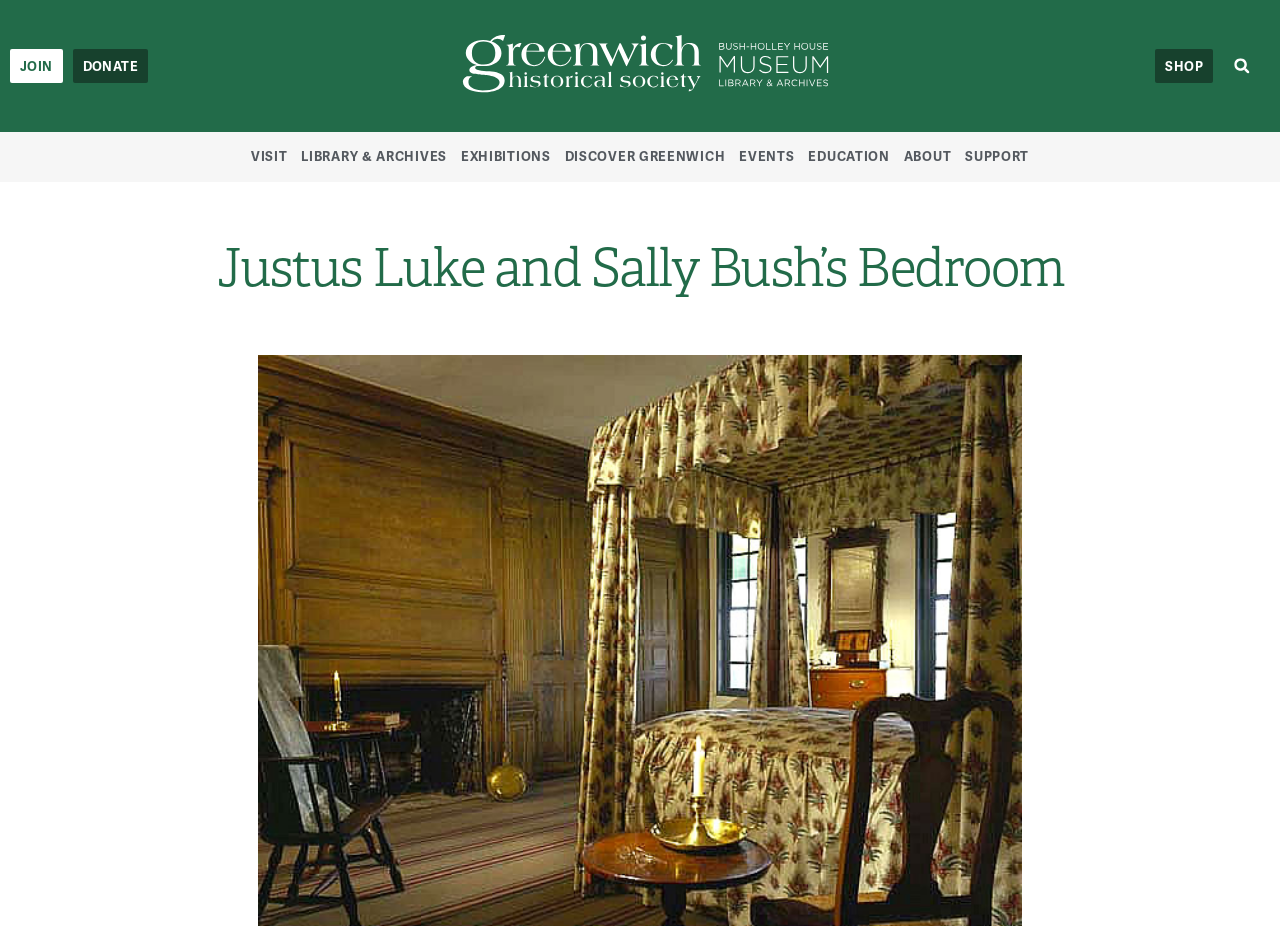Determine the coordinates of the bounding box for the clickable area needed to execute this instruction: "visit the VISIT page".

[0.196, 0.153, 0.224, 0.182]